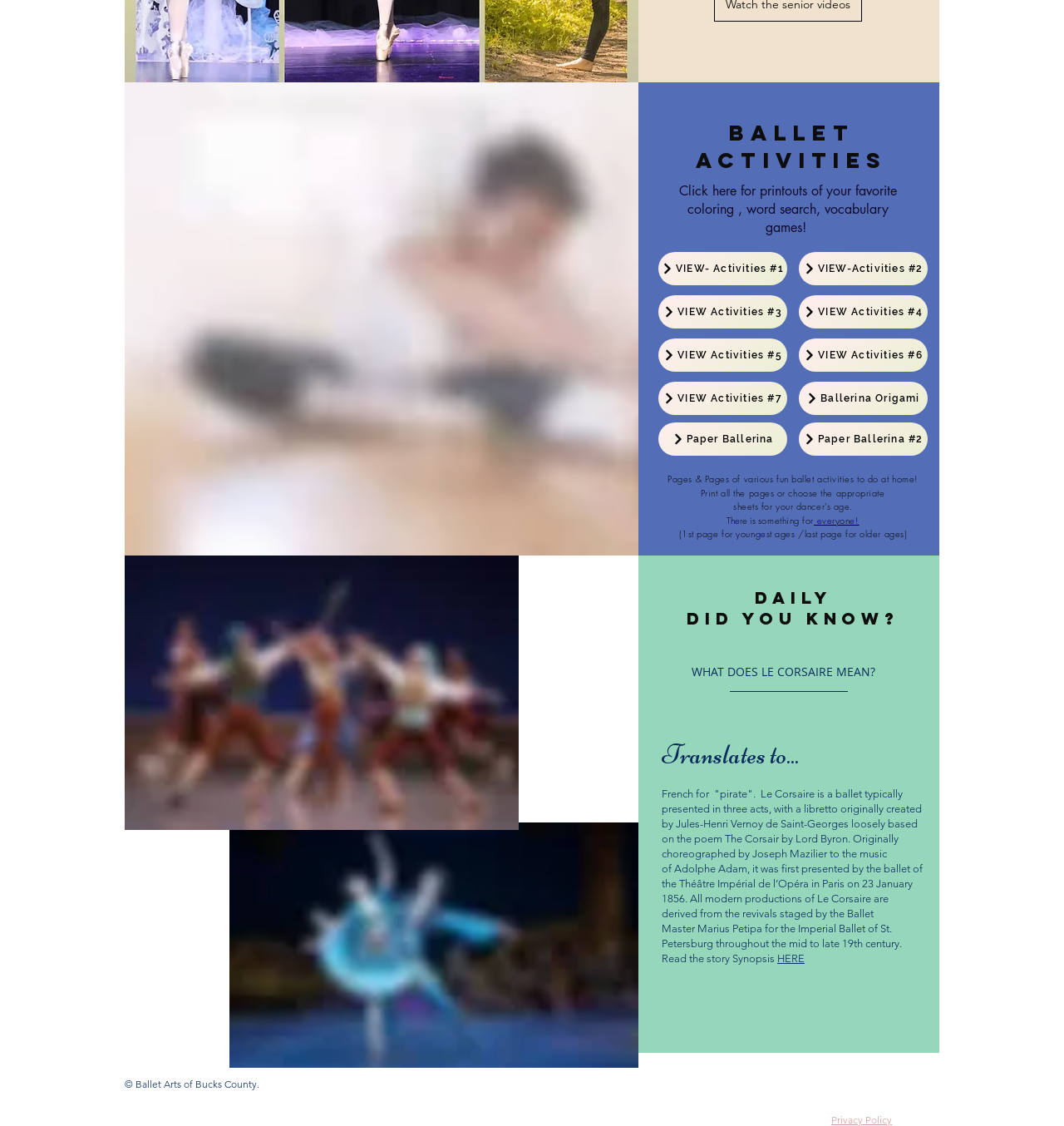Give a succinct answer to this question in a single word or phrase: 
What type of activities are available on this webpage?

Fun ballet activities